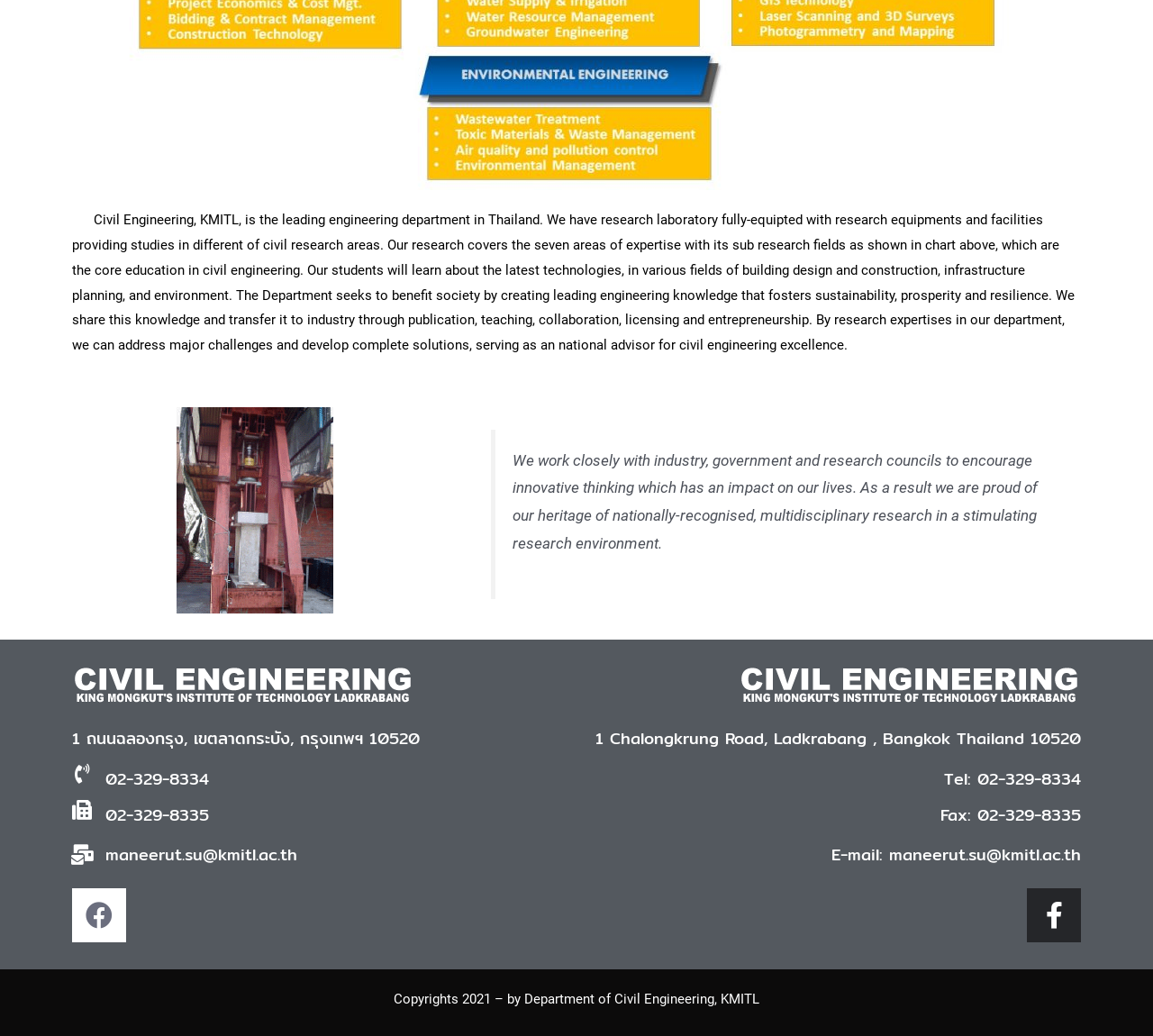Show the bounding box coordinates for the HTML element described as: "Department of Civil Engineering, KMITL".

[0.455, 0.956, 0.659, 0.972]